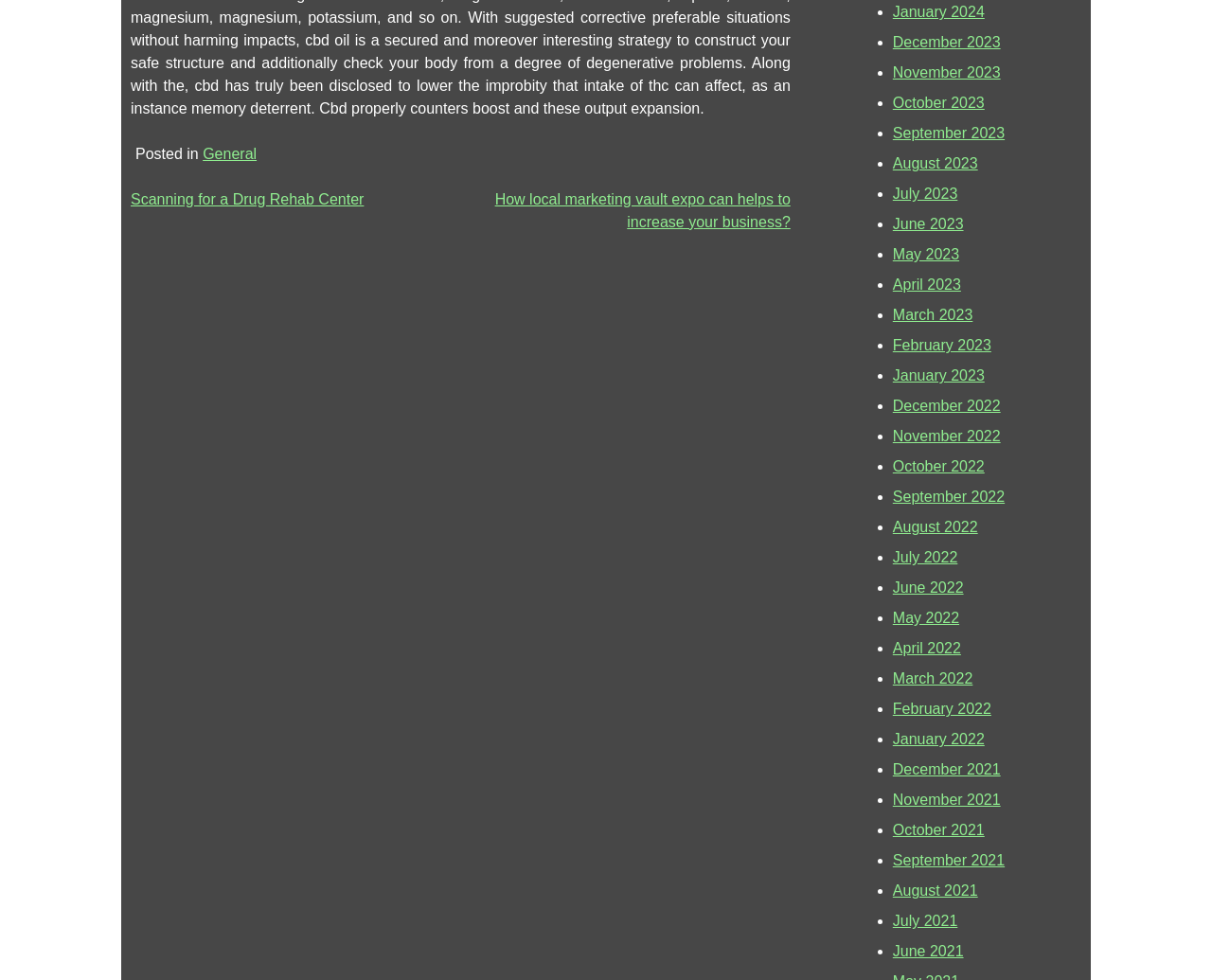Given the element description General, identify the bounding box coordinates for the UI element on the webpage screenshot. The format should be (top-left x, top-left y, bottom-right x, bottom-right y), with values between 0 and 1.

[0.167, 0.148, 0.212, 0.165]